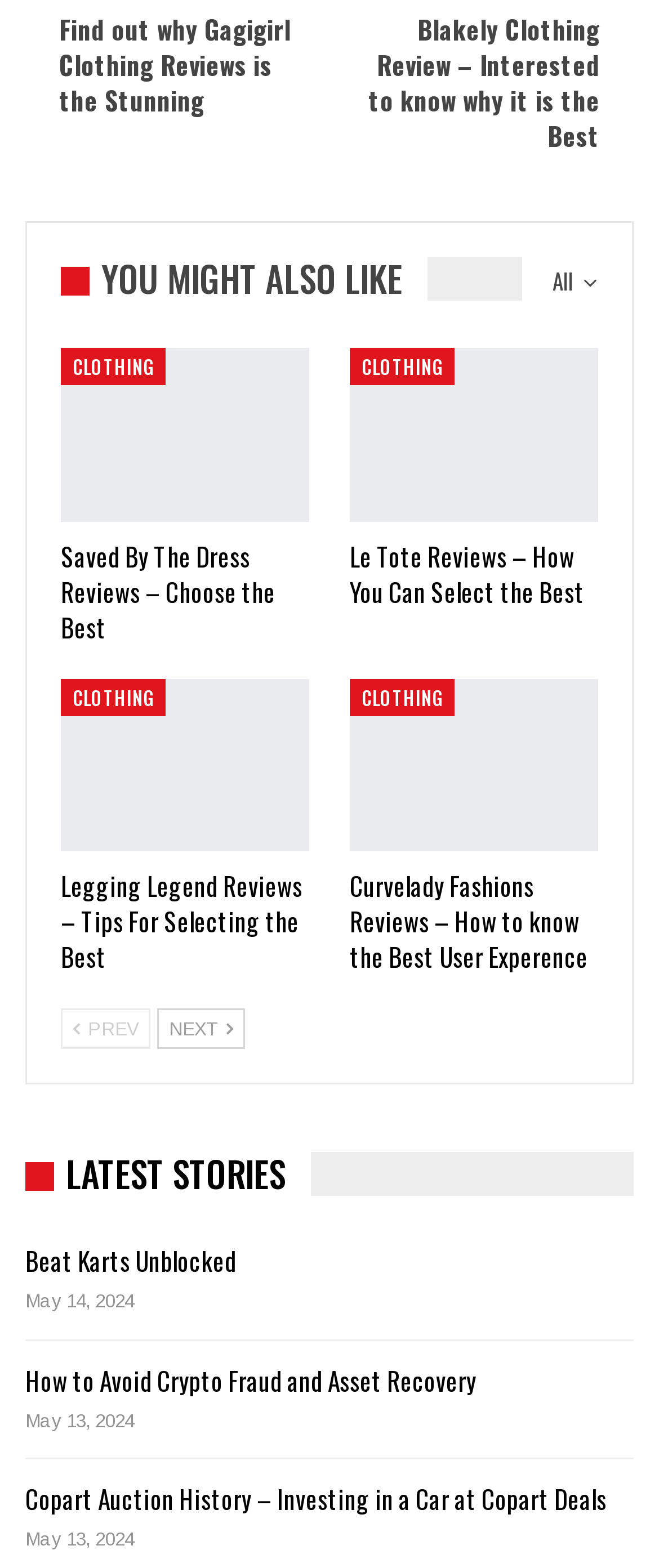Answer succinctly with a single word or phrase:
What is the date of the latest story on the page?

May 14, 2024